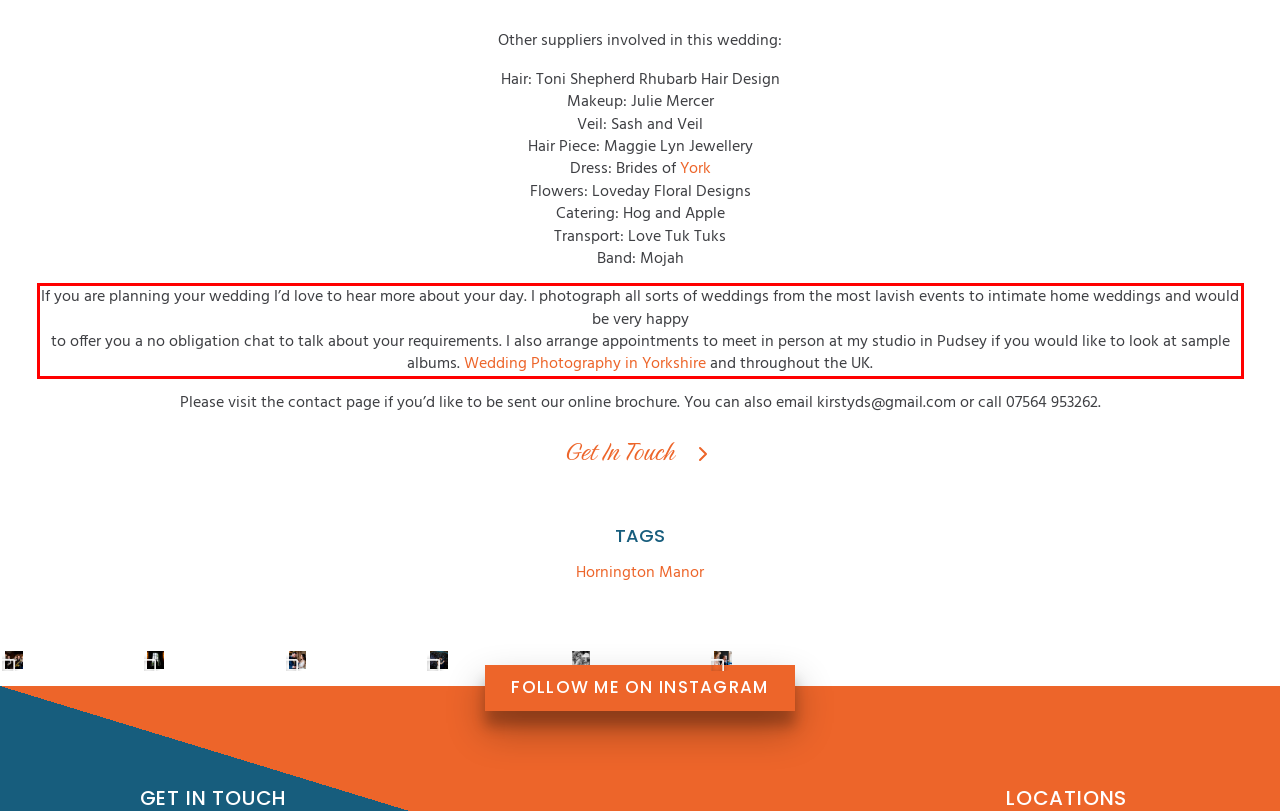Identify the text inside the red bounding box on the provided webpage screenshot by performing OCR.

If you are planning your wedding I’d love to hear more about your day. I photograph all sorts of weddings from the most lavish events to intimate home weddings and would be very happy to offer you a no obligation chat to talk about your requirements. I also arrange appointments to meet in person at my studio in Pudsey if you would like to look at sample albums. Wedding Photography in Yorkshire and throughout the UK.